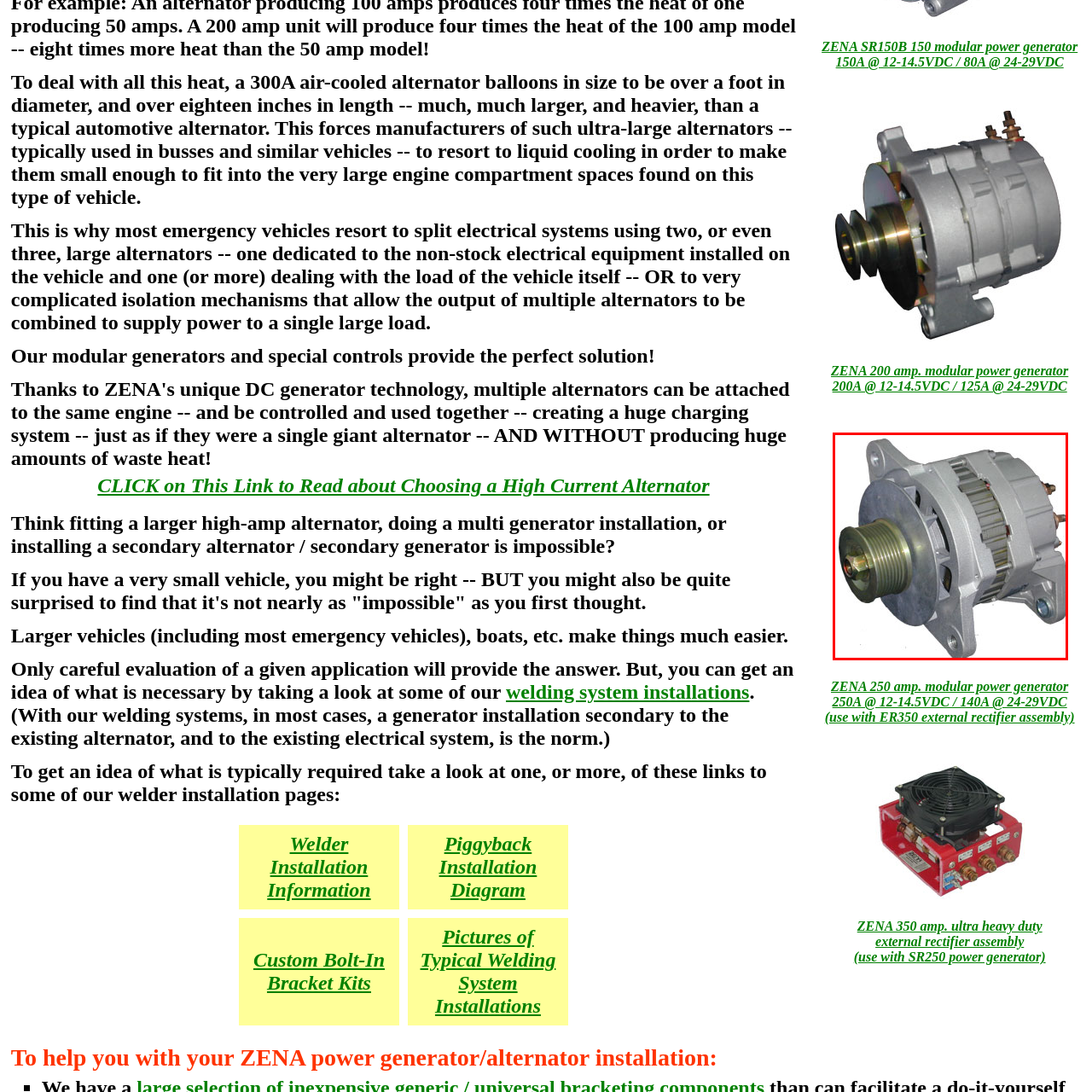What is the purpose of the pulley system?
Examine the content inside the red bounding box in the image and provide a thorough answer to the question based on that visual information.

Although the caption does not directly state the purpose of the pulley system, it mentions that the alternator is designed to deliver high amperage at reduced sizes, and the pulley system is prominently designed, suggesting its involvement in achieving this functionality.